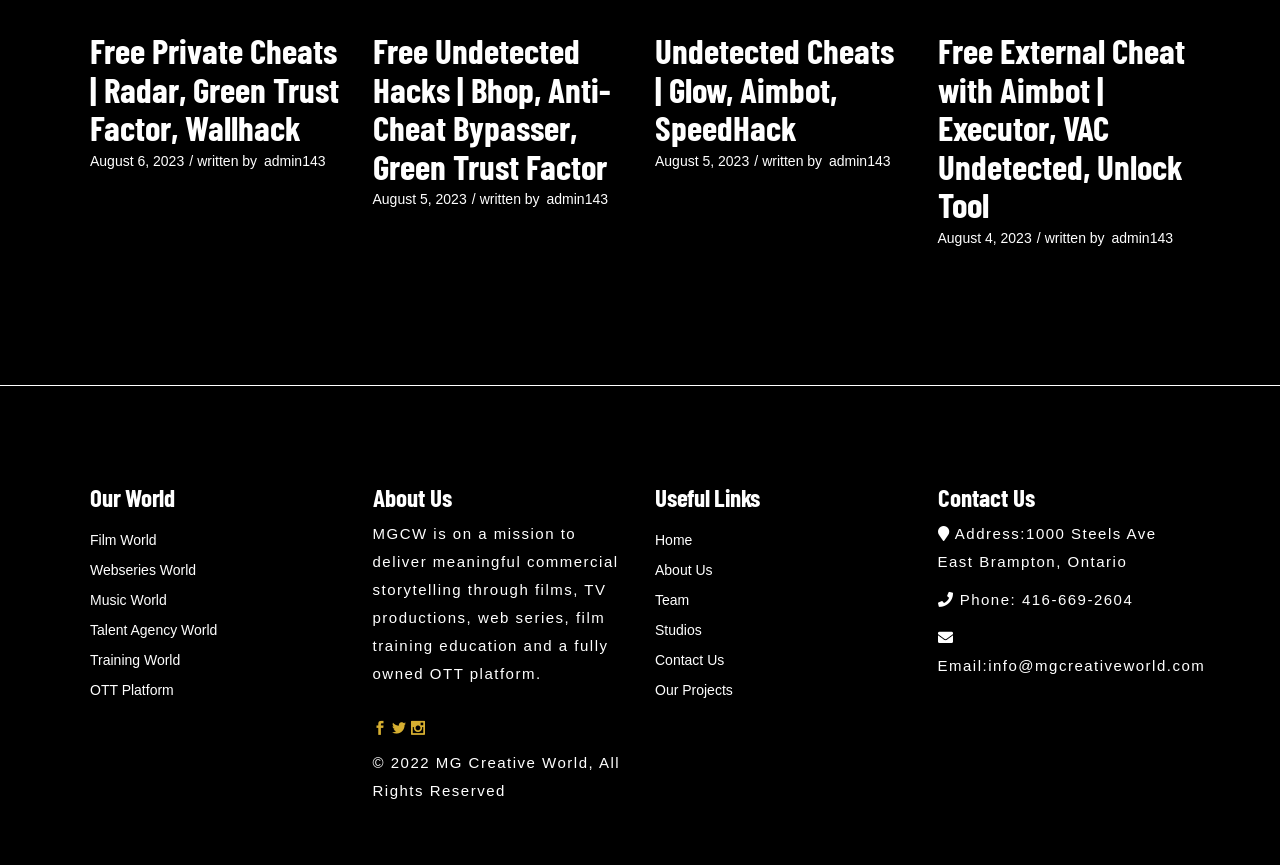Find the bounding box coordinates of the area that needs to be clicked in order to achieve the following instruction: "Shop for products". The coordinates should be specified as four float numbers between 0 and 1, i.e., [left, top, right, bottom].

None